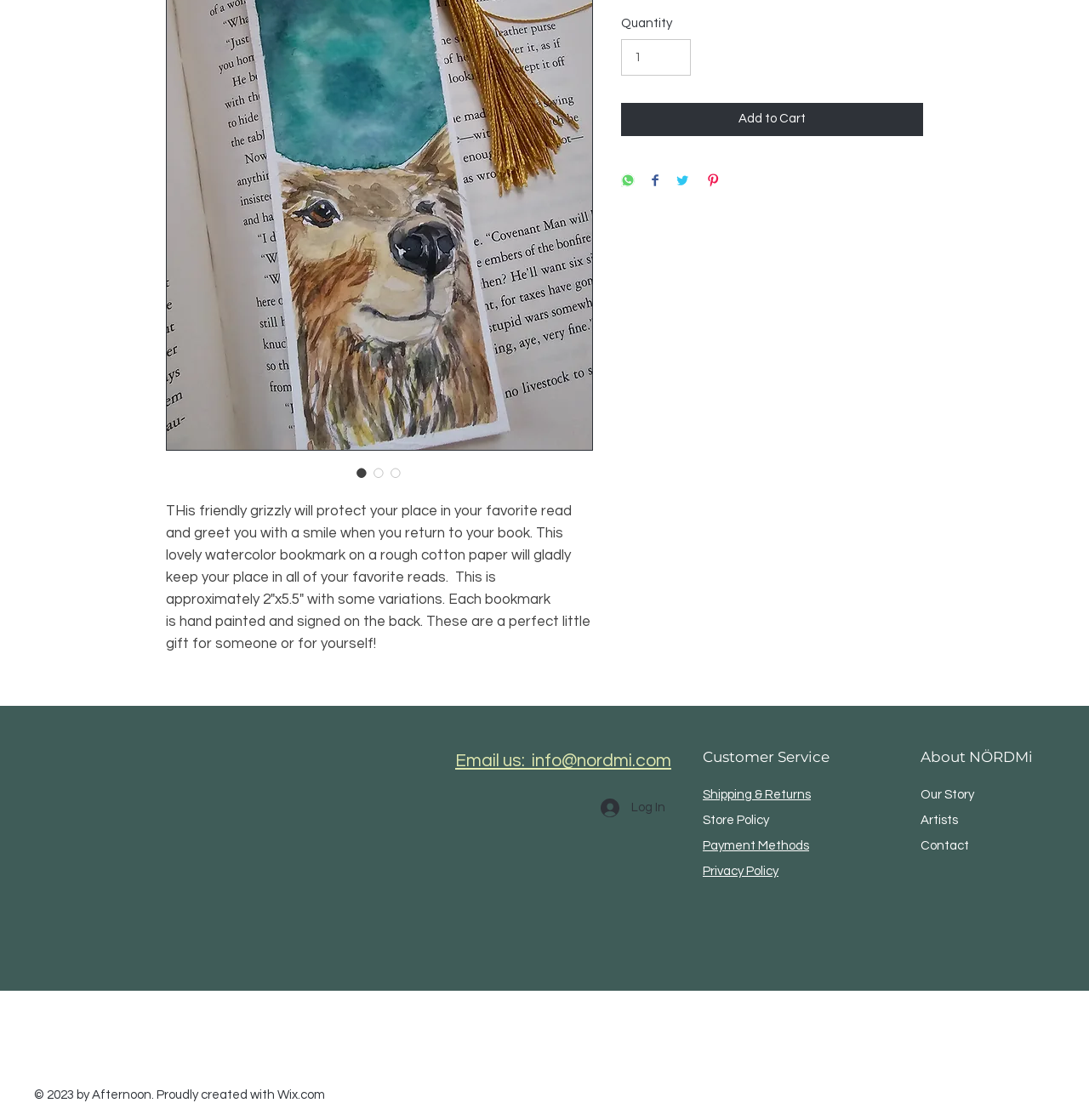Extract the bounding box coordinates for the described element: "input value="1" aria-label="Quantity" value="1"". The coordinates should be represented as four float numbers between 0 and 1: [left, top, right, bottom].

[0.57, 0.035, 0.634, 0.068]